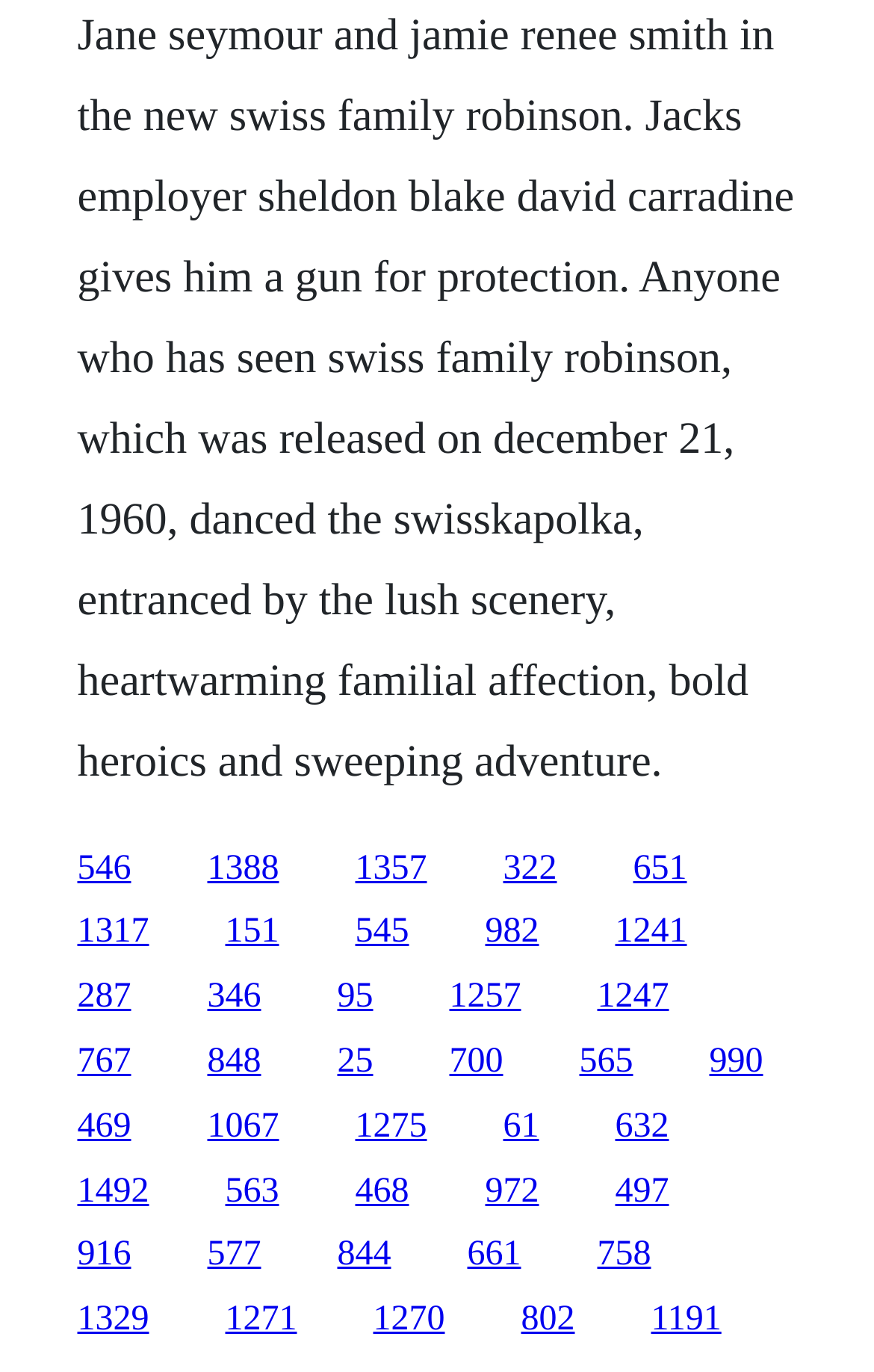Please identify the bounding box coordinates of the region to click in order to complete the task: "follow the twenty-first link". The coordinates must be four float numbers between 0 and 1, specified as [left, top, right, bottom].

[0.704, 0.807, 0.765, 0.835]